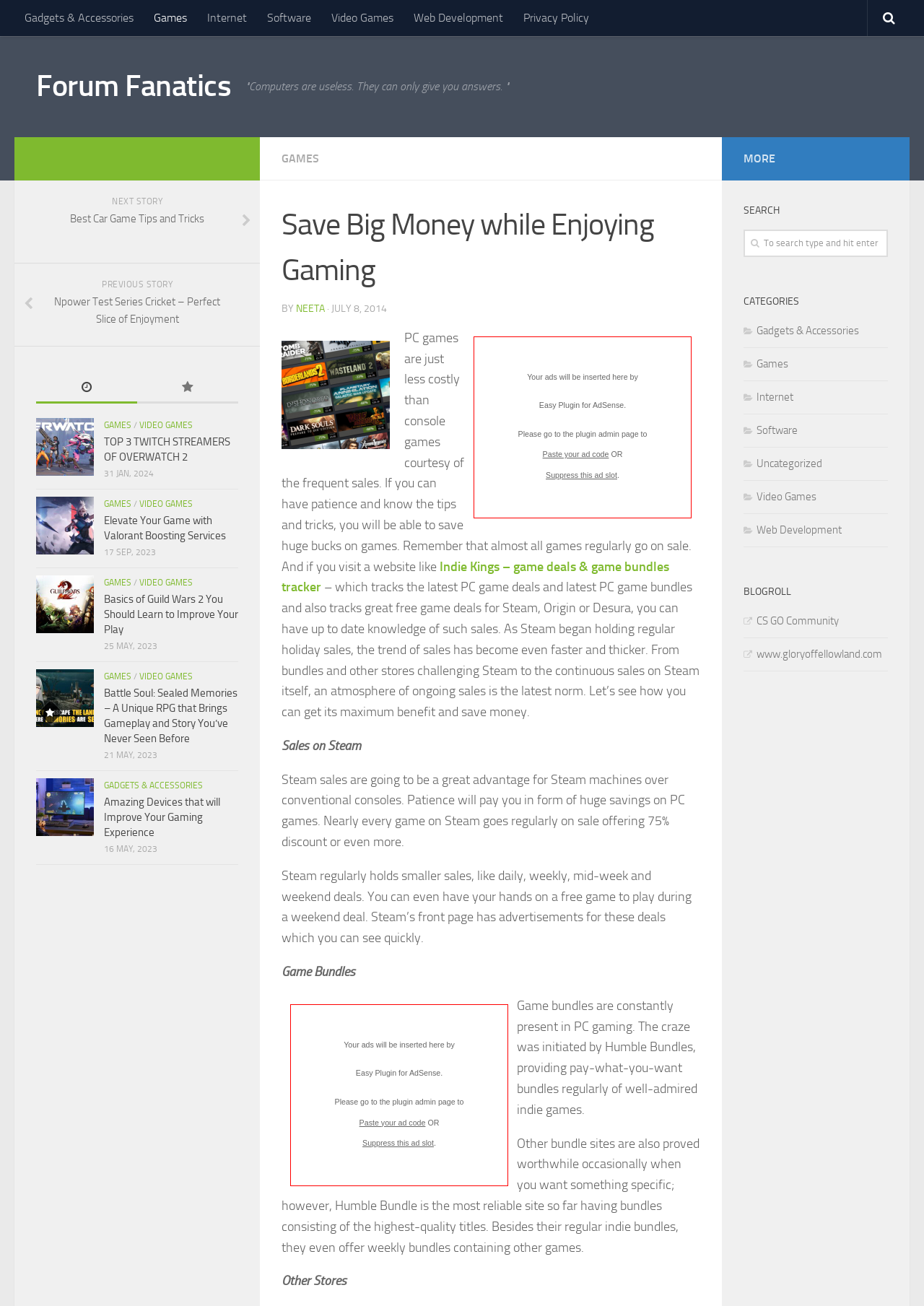Give a one-word or short-phrase answer to the following question: 
Who is the author of the article about saving money on PC games?

NEETA